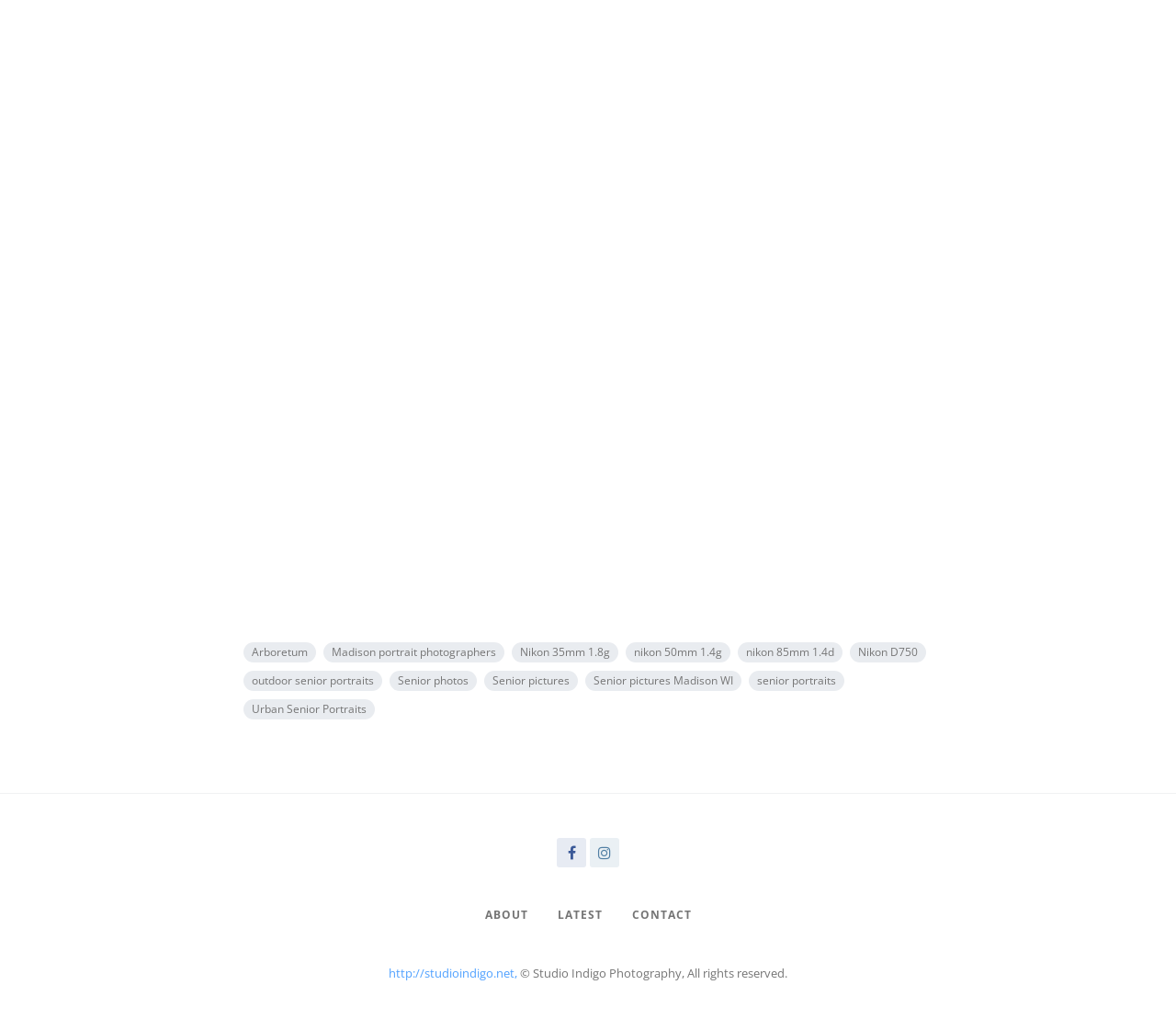Provide a short answer to the following question with just one word or phrase: What are the three main sections on this website?

ABOUT, LATEST, CONTACT